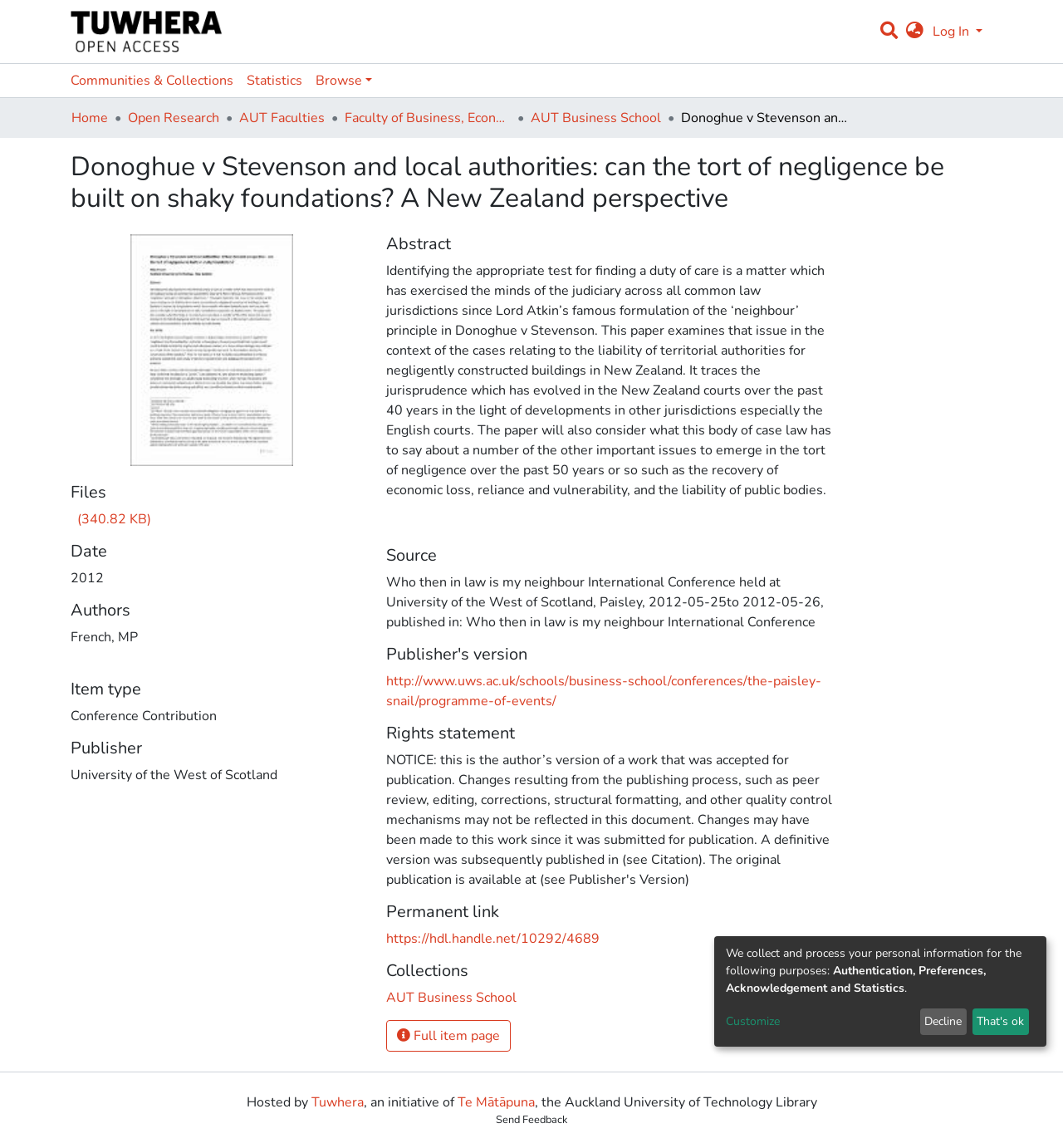Please determine the bounding box coordinates of the area that needs to be clicked to complete this task: 'Search for something'. The coordinates must be four float numbers between 0 and 1, formatted as [left, top, right, bottom].

[0.824, 0.013, 0.847, 0.041]